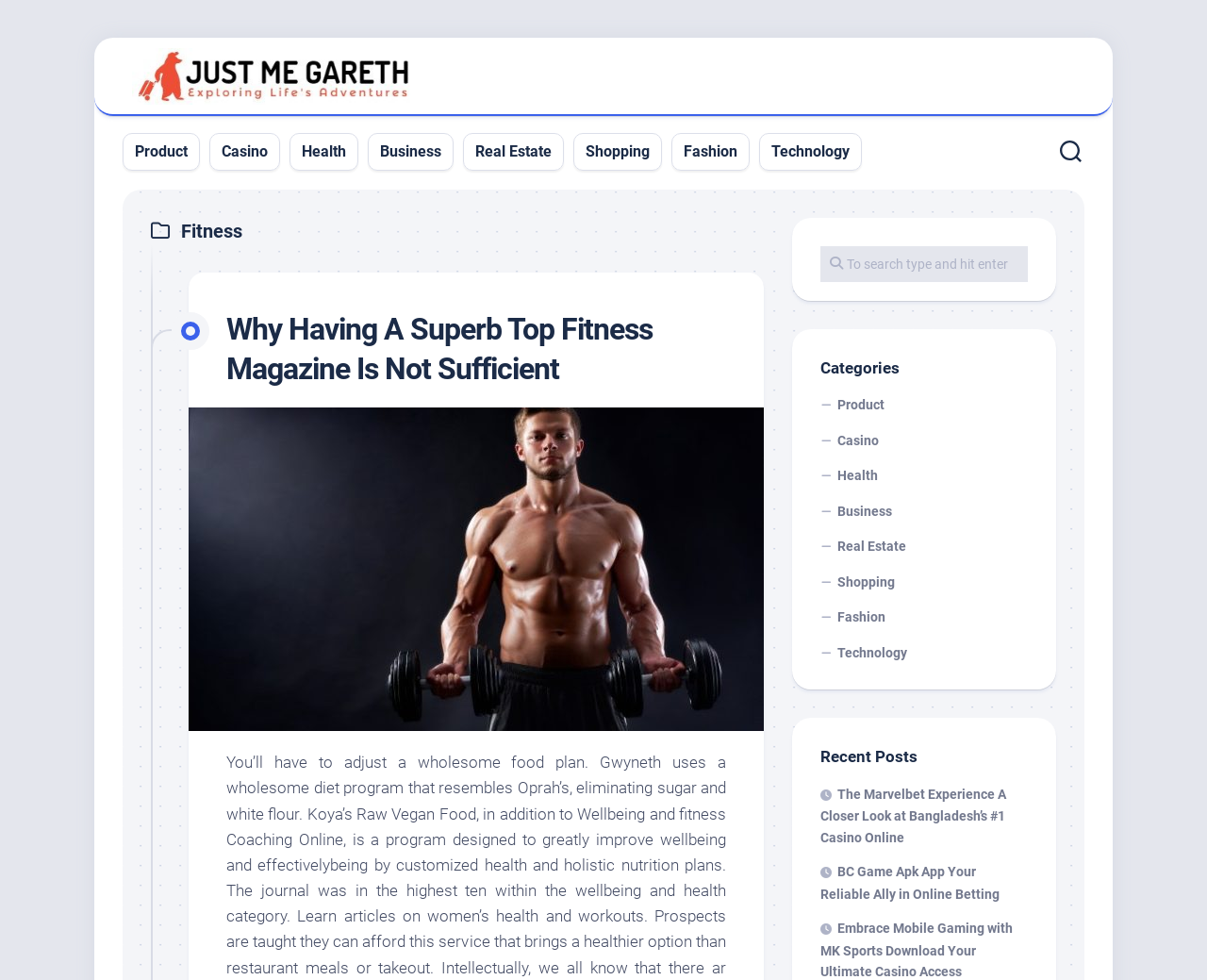Determine the bounding box coordinates of the section to be clicked to follow the instruction: "Read the 'Why Having A Superb Top Fitness Magazine Is Not Sufficient' article". The coordinates should be given as four float numbers between 0 and 1, formatted as [left, top, right, bottom].

[0.188, 0.317, 0.602, 0.397]